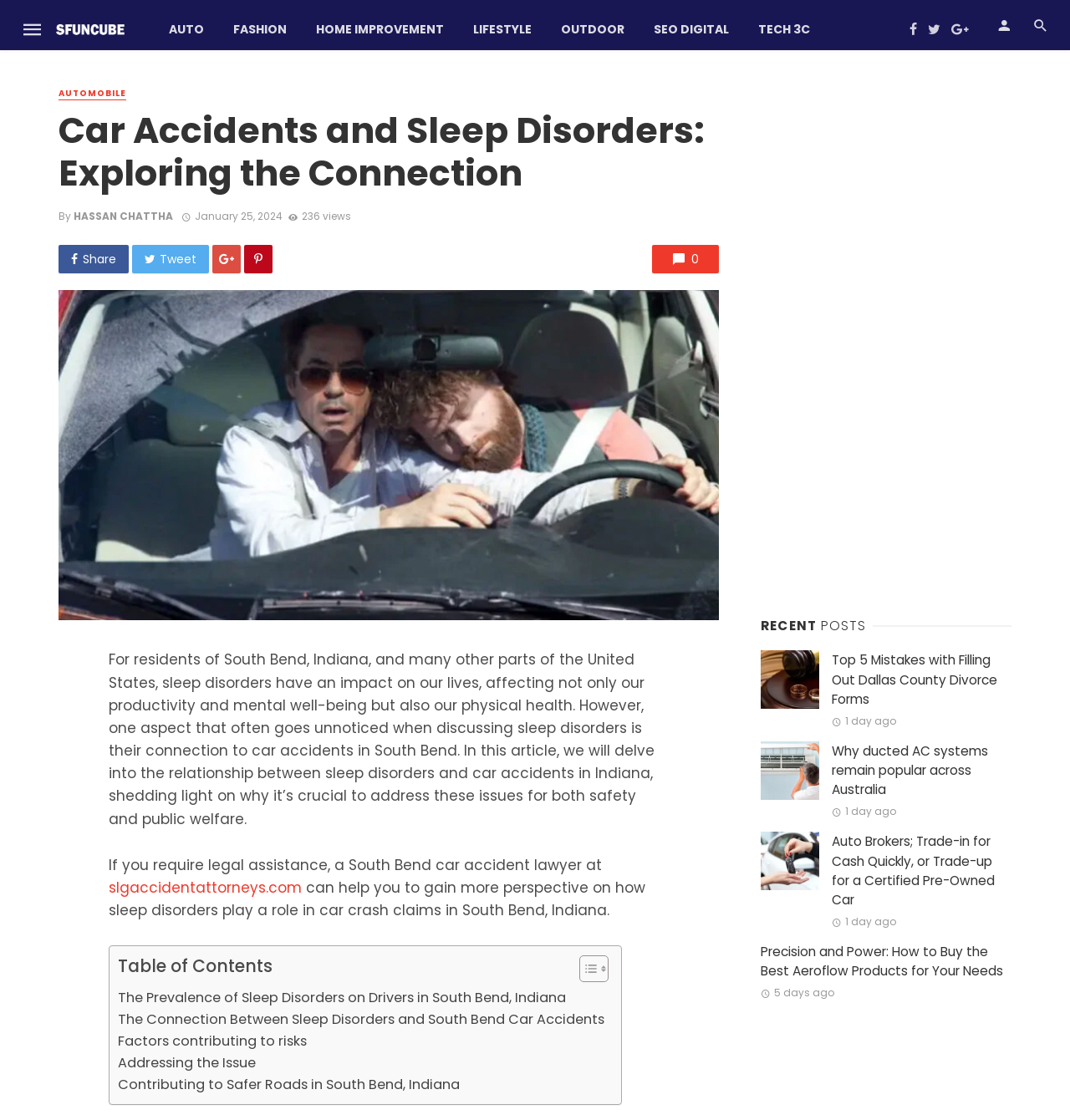Create a full and detailed caption for the entire webpage.

This webpage is about exploring the connection between car accidents and sleep disorders in South Bend, Indiana. At the top, there is a logo and a navigation menu with links to various categories such as AUTO, FASHION, and LIFESTYLE. Below the navigation menu, there is a header section with a title "Car Accidents and Sleep Disorders: Exploring the Connection" and a subtitle "By HASSAN CHATTHA" with the date and time of publication. 

To the right of the header section, there are social media sharing links and a button to view the number of views. Below the header section, there is a large image related to the article's topic. The article's content is divided into sections, with the first section providing an introduction to the topic, explaining how sleep disorders affect not only mental well-being but also physical health, and their connection to car accidents in South Bend.

The article continues with a section that discusses the importance of addressing sleep disorders for safety and public welfare, and provides a link to a South Bend car accident lawyer's website for those who require legal assistance. 

On the right side of the webpage, there is a table of contents with links to different sections of the article. Below the table of contents, there is a section titled "RECENT POSTS" with three articles, each with a title, image, and publication date. The articles are about various topics, including divorce forms, ducted AC systems, and auto brokers.

At the bottom of the webpage, there is a complementary section with an advertisement iframe.